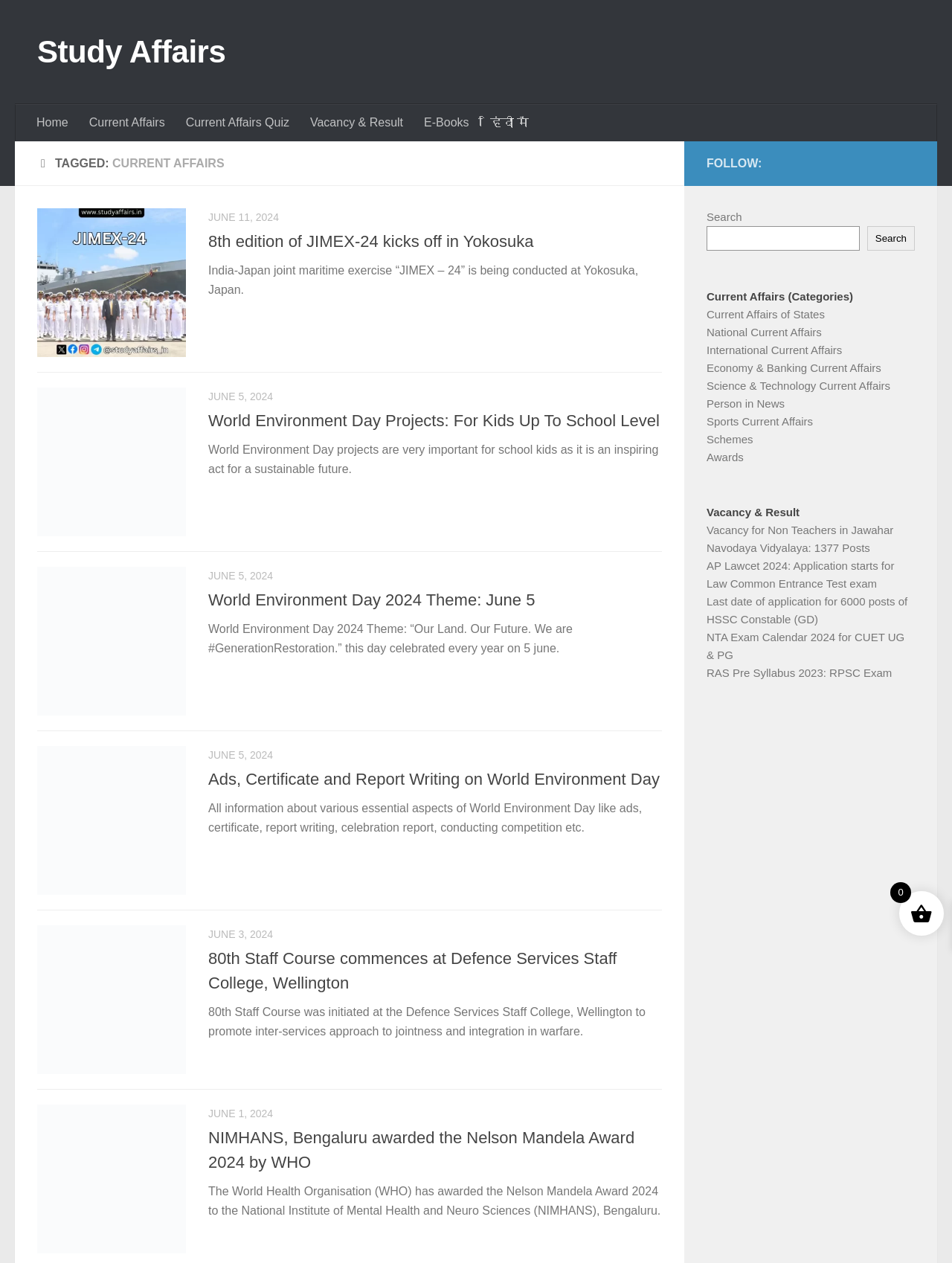Identify the bounding box for the UI element specified in this description: "Current Affairs of States". The coordinates must be four float numbers between 0 and 1, formatted as [left, top, right, bottom].

[0.742, 0.244, 0.866, 0.254]